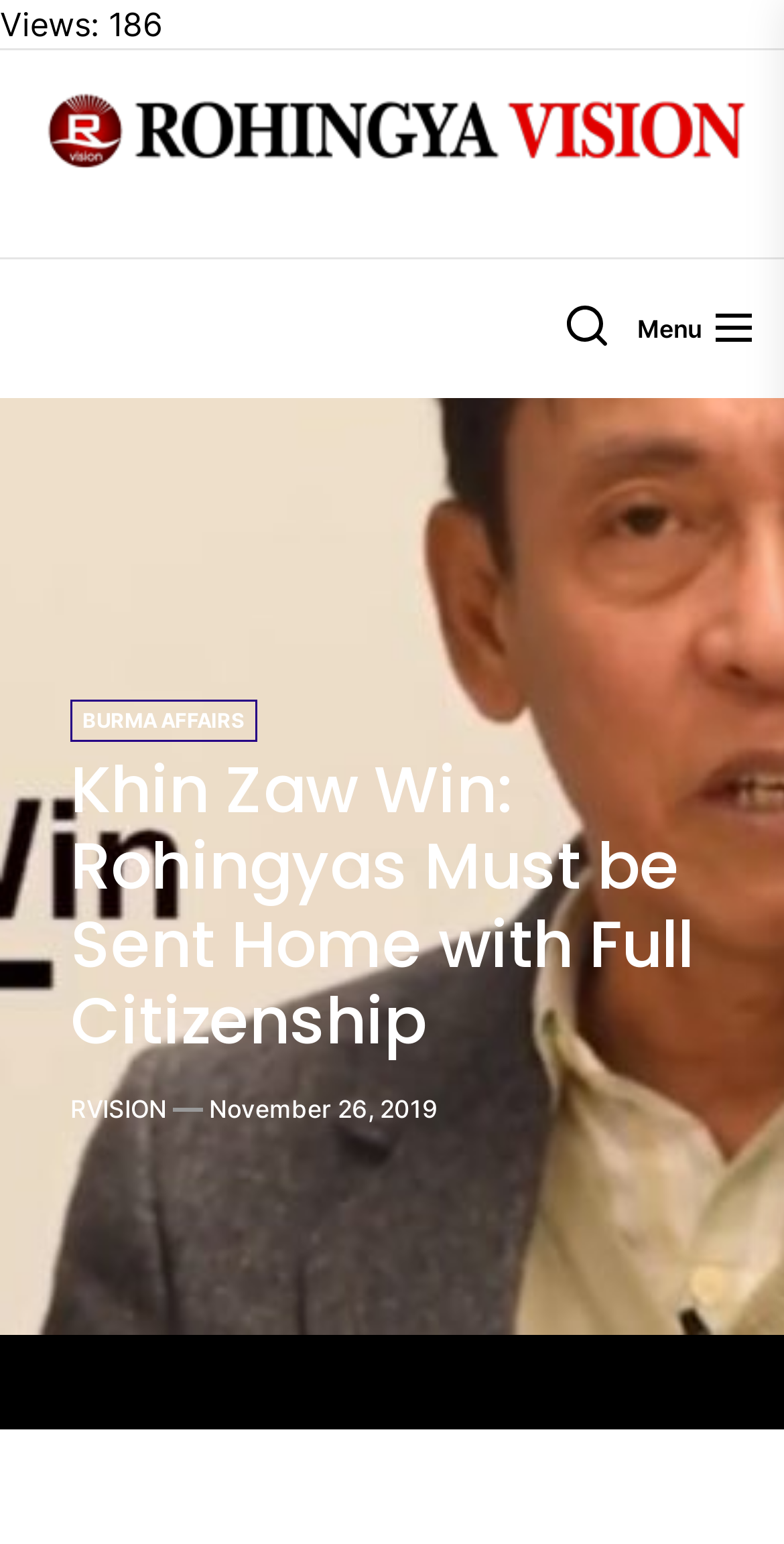What is the date of the article?
Utilize the information in the image to give a detailed answer to the question.

The date of the article can be found in the middle of the webpage, where it is written as 'November 26, 2019'.